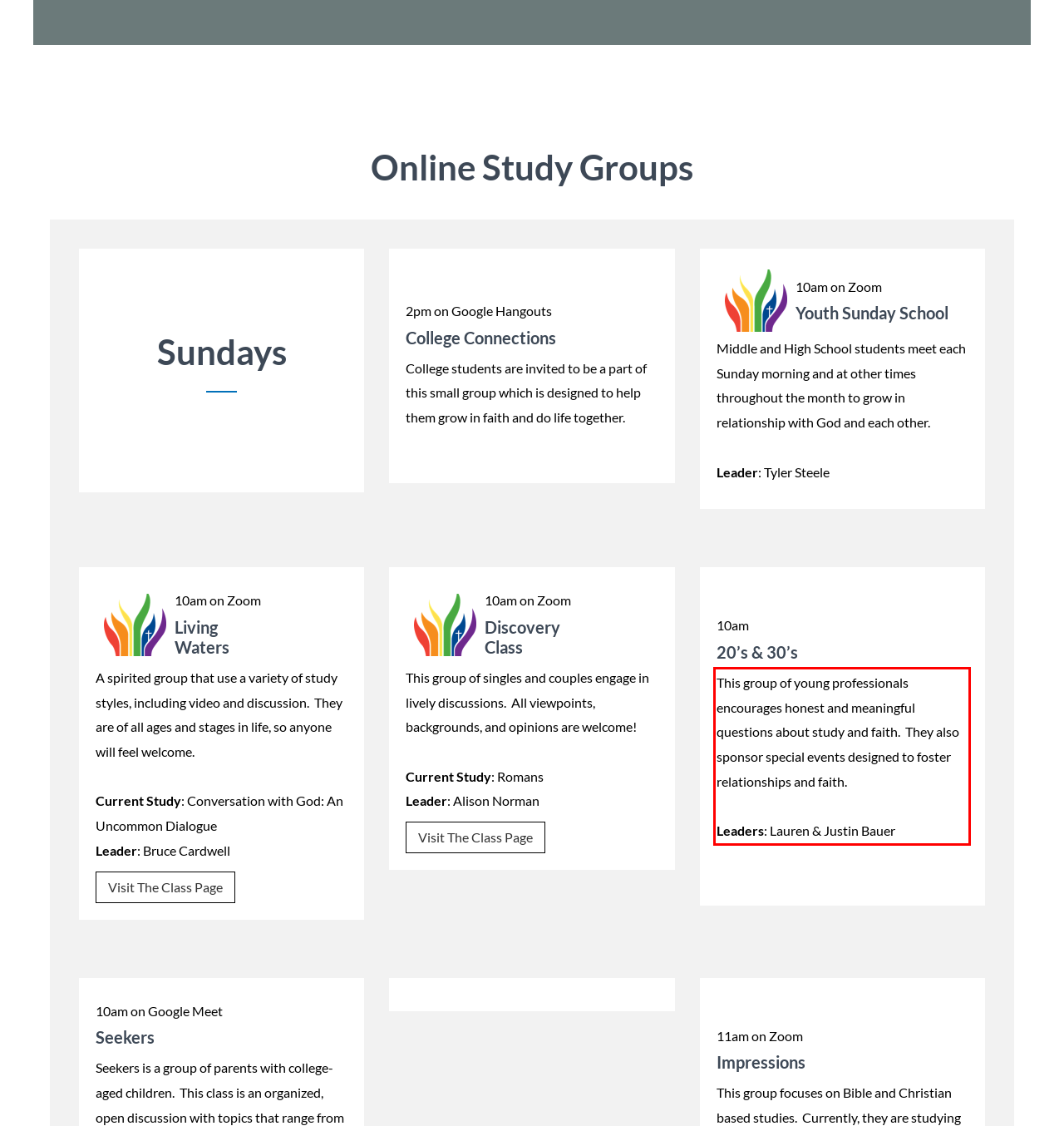You have a screenshot of a webpage with a red bounding box. Identify and extract the text content located inside the red bounding box.

This group of young professionals encourages honest and meaningful questions about study and faith. They also sponsor special events designed to foster relationships and faith. Leaders: Lauren & Justin Bauer